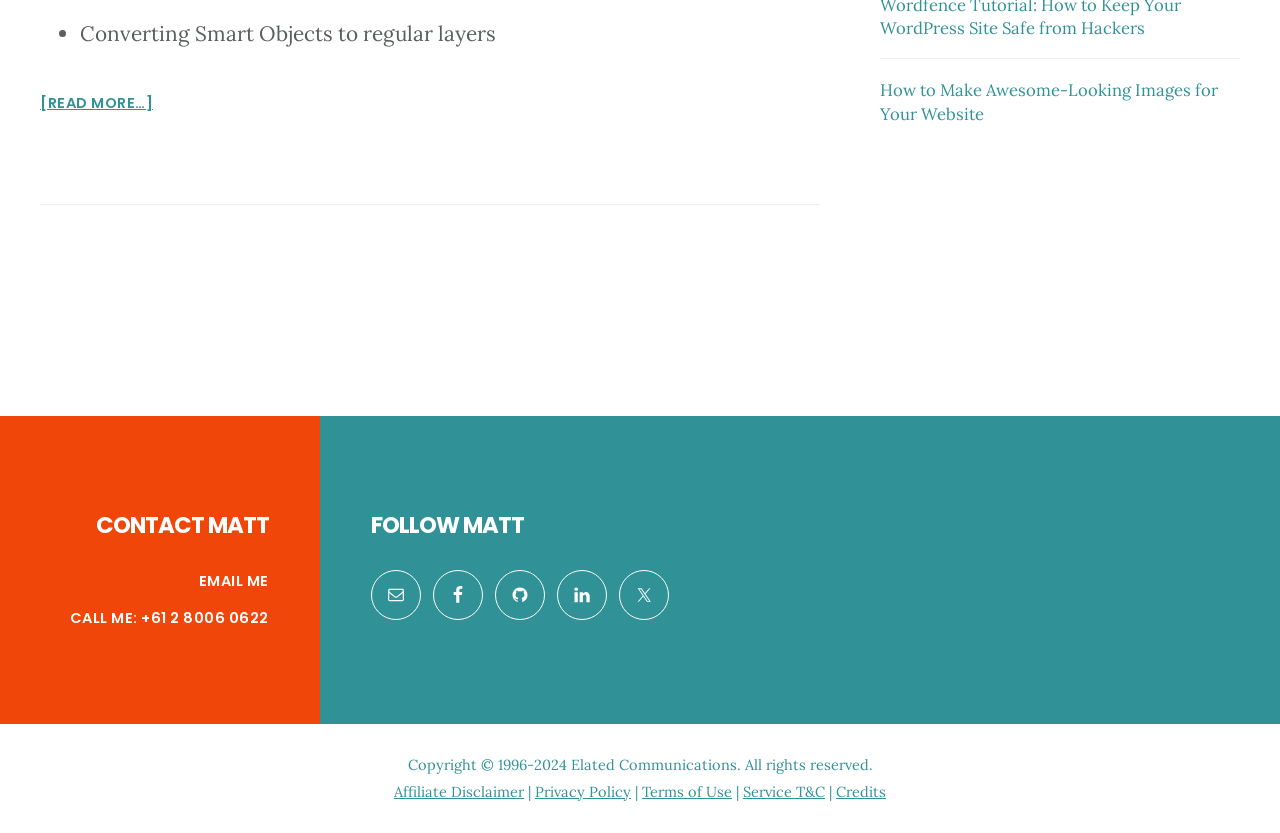Please determine the bounding box coordinates of the element's region to click in order to carry out the following instruction: "Visit University of East Anglia Home". The coordinates should be four float numbers between 0 and 1, i.e., [left, top, right, bottom].

None